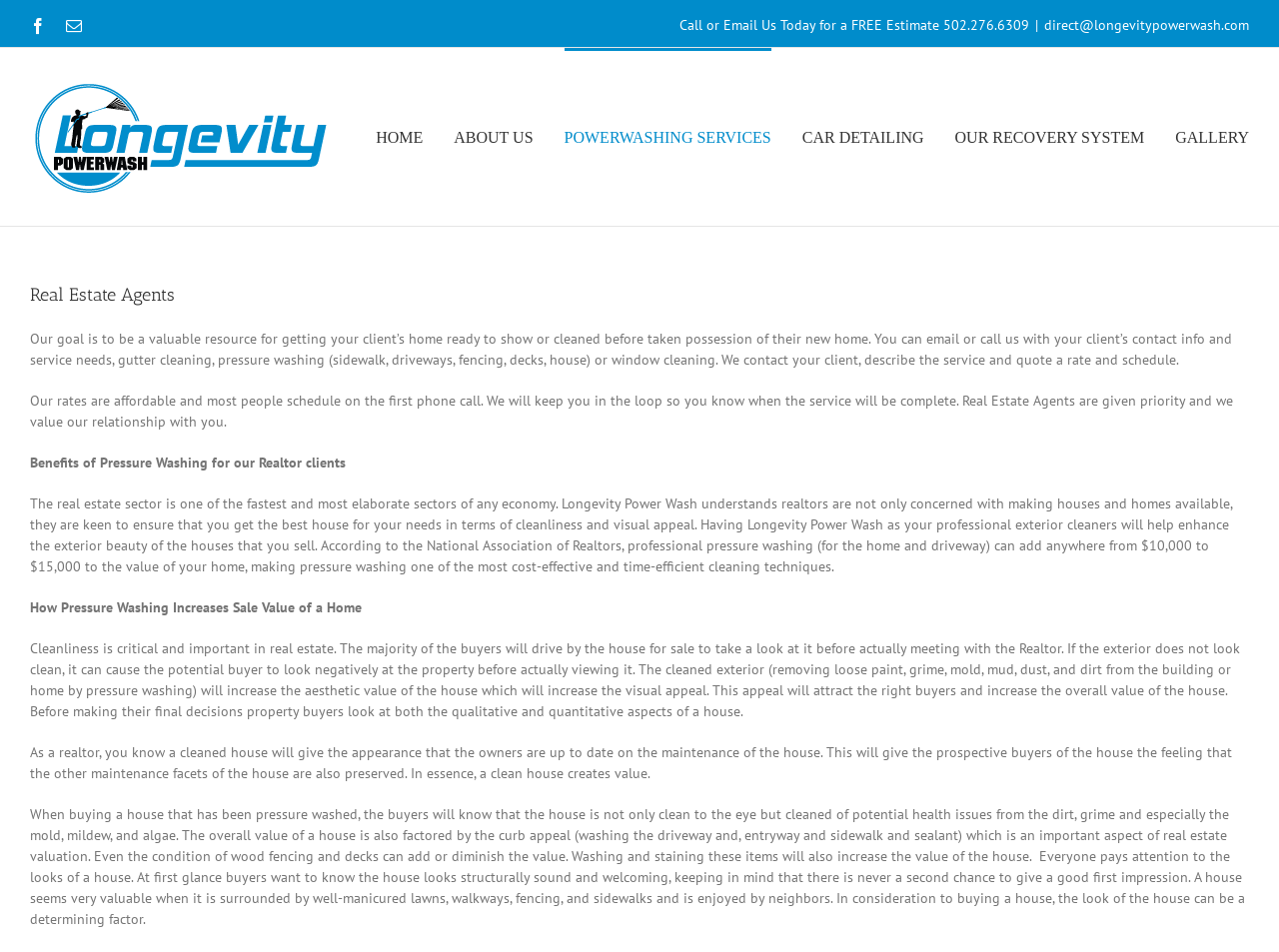Please find the bounding box coordinates of the element's region to be clicked to carry out this instruction: "View the image of Charles William Maynes".

None